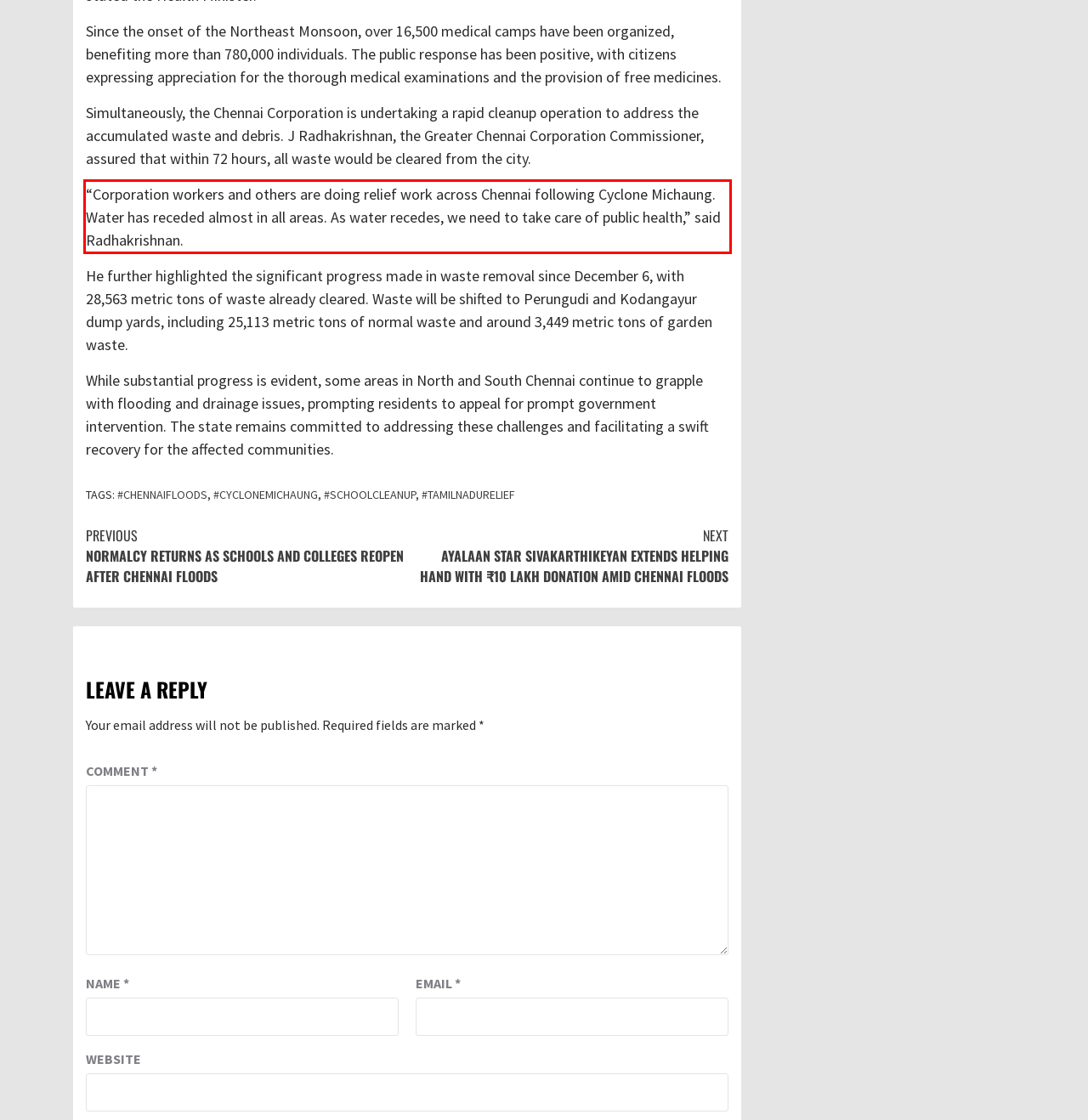Look at the screenshot of the webpage, locate the red rectangle bounding box, and generate the text content that it contains.

“Corporation workers and others are doing relief work across Chennai following Cyclone Michaung. Water has receded almost in all areas. As water recedes, we need to take care of public health,” said Radhakrishnan.